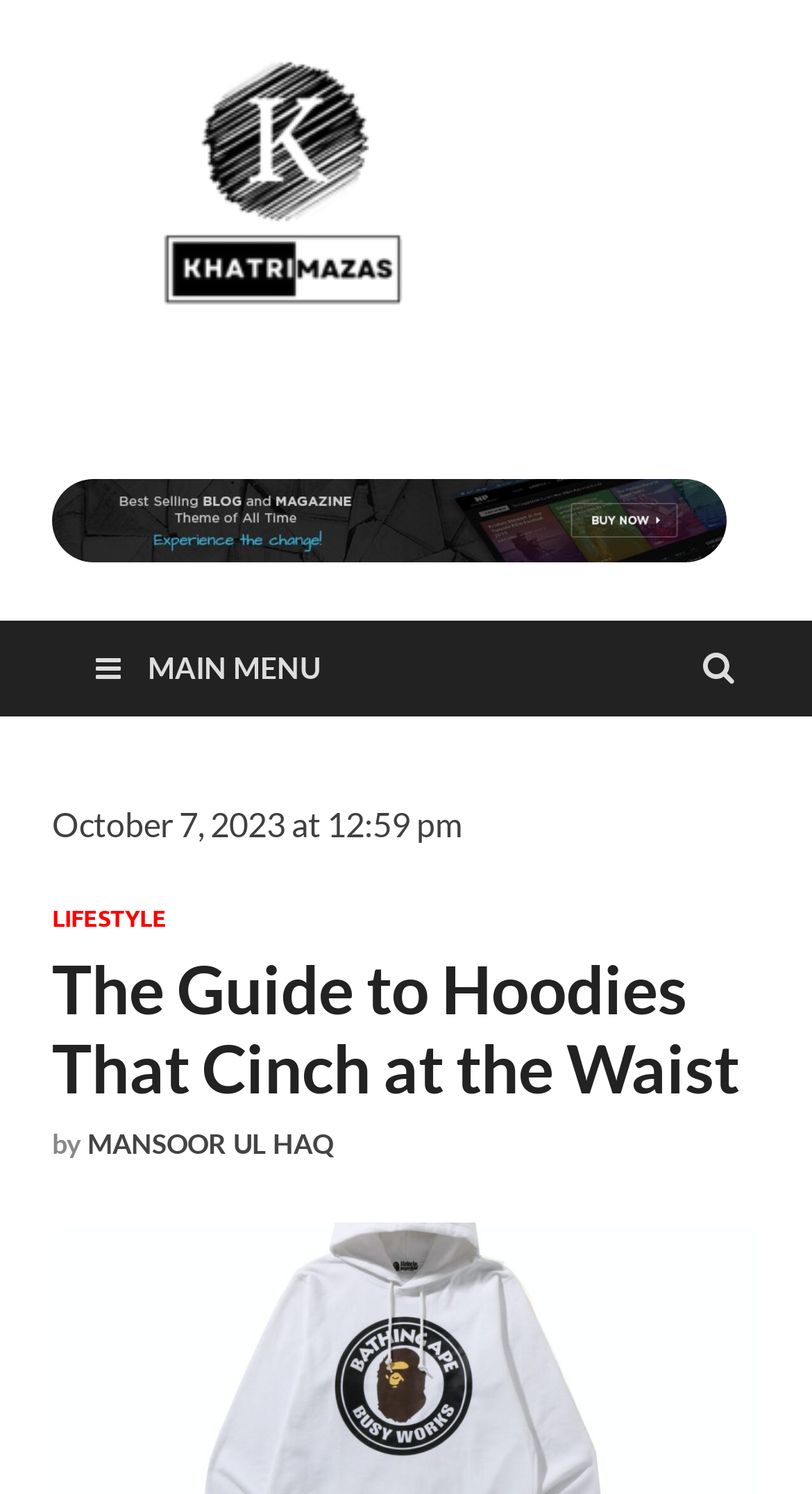What is the main topic of the blog post?
Analyze the image and deliver a detailed answer to the question.

I found the main topic by looking at the heading section, where I saw a heading with the text 'The Guide to Hoodies That Cinch at the Waist'.